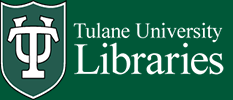Offer a detailed explanation of the image.

The image features the logo of Tulane University Libraries, presented against a green background. The logo prominently displays the initials "TU" within a shield, accompanied by the word "Libraries" underneath. This emblem represents the university's commitment to providing access to a wealth of knowledge and resources, supporting both academic and research pursuits for students and faculty alike. This visual identity exemplifies Tulane University's dedication to fostering a vibrant learning community through its library services.